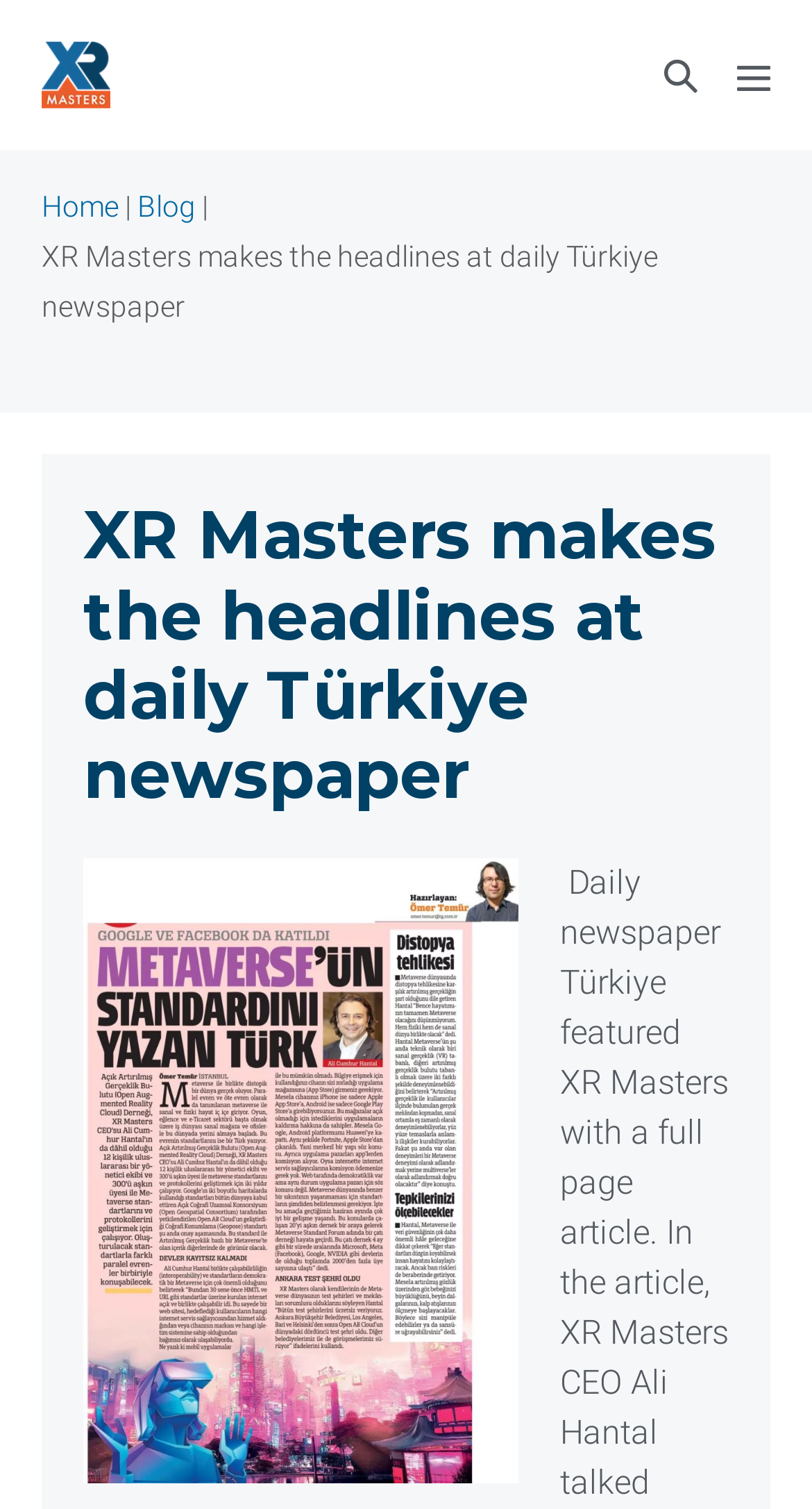What is the name of the company mentioned on the webpage?
Based on the screenshot, respond with a single word or phrase.

XR Masters